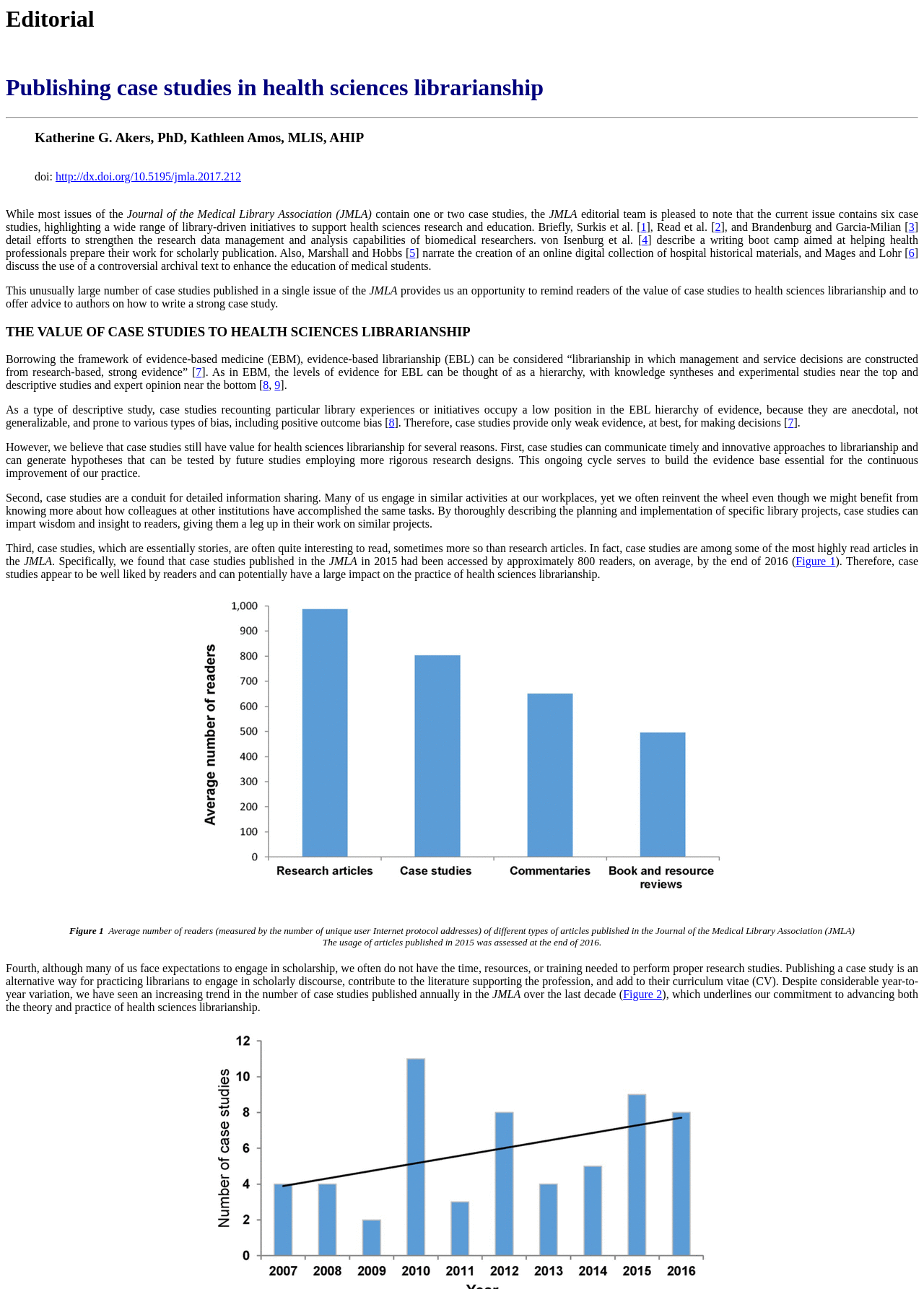Provide the bounding box coordinates of the HTML element this sentence describes: "http://dx.doi.org/10.5195/jmla.2017.212".

[0.06, 0.132, 0.261, 0.142]